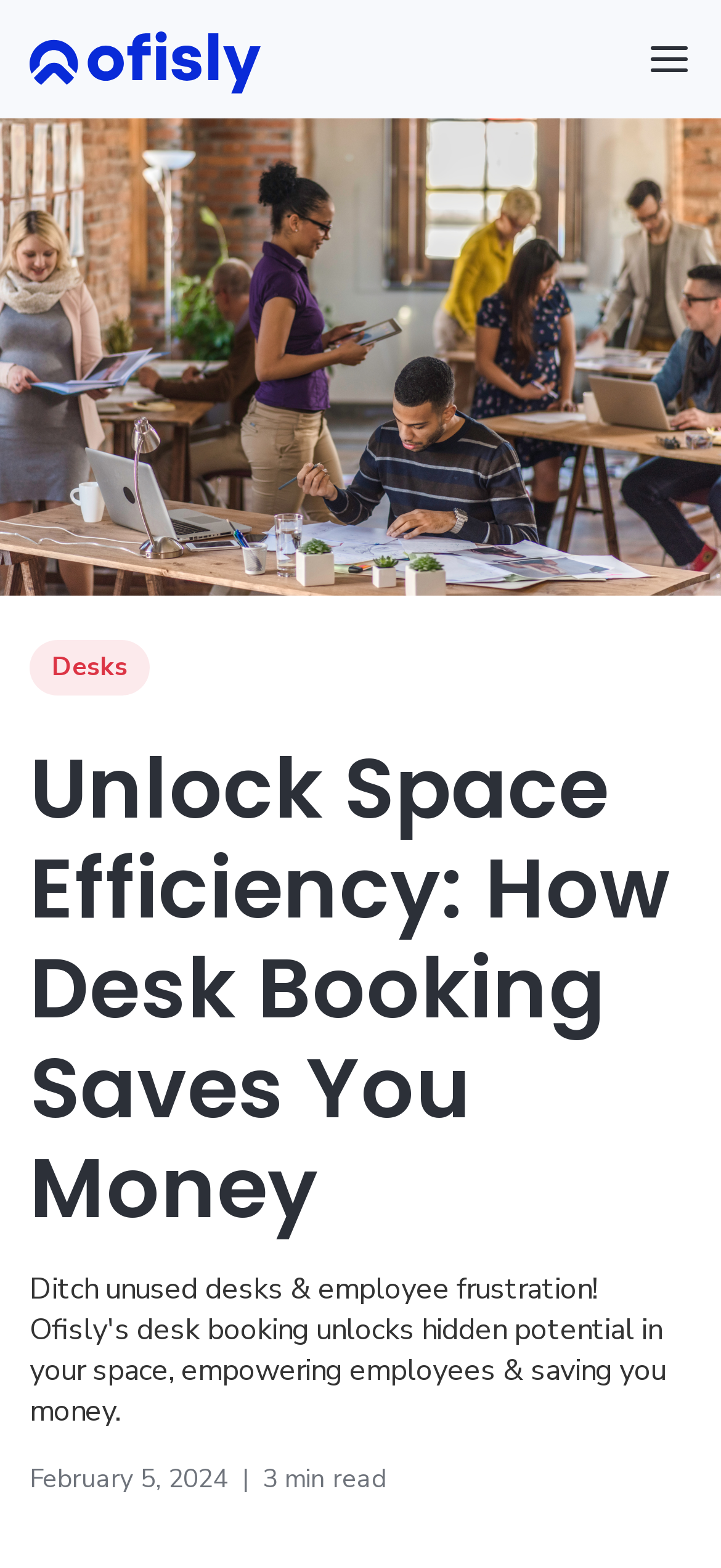Respond to the following question with a brief word or phrase:
How many images are there in the navigation section?

2